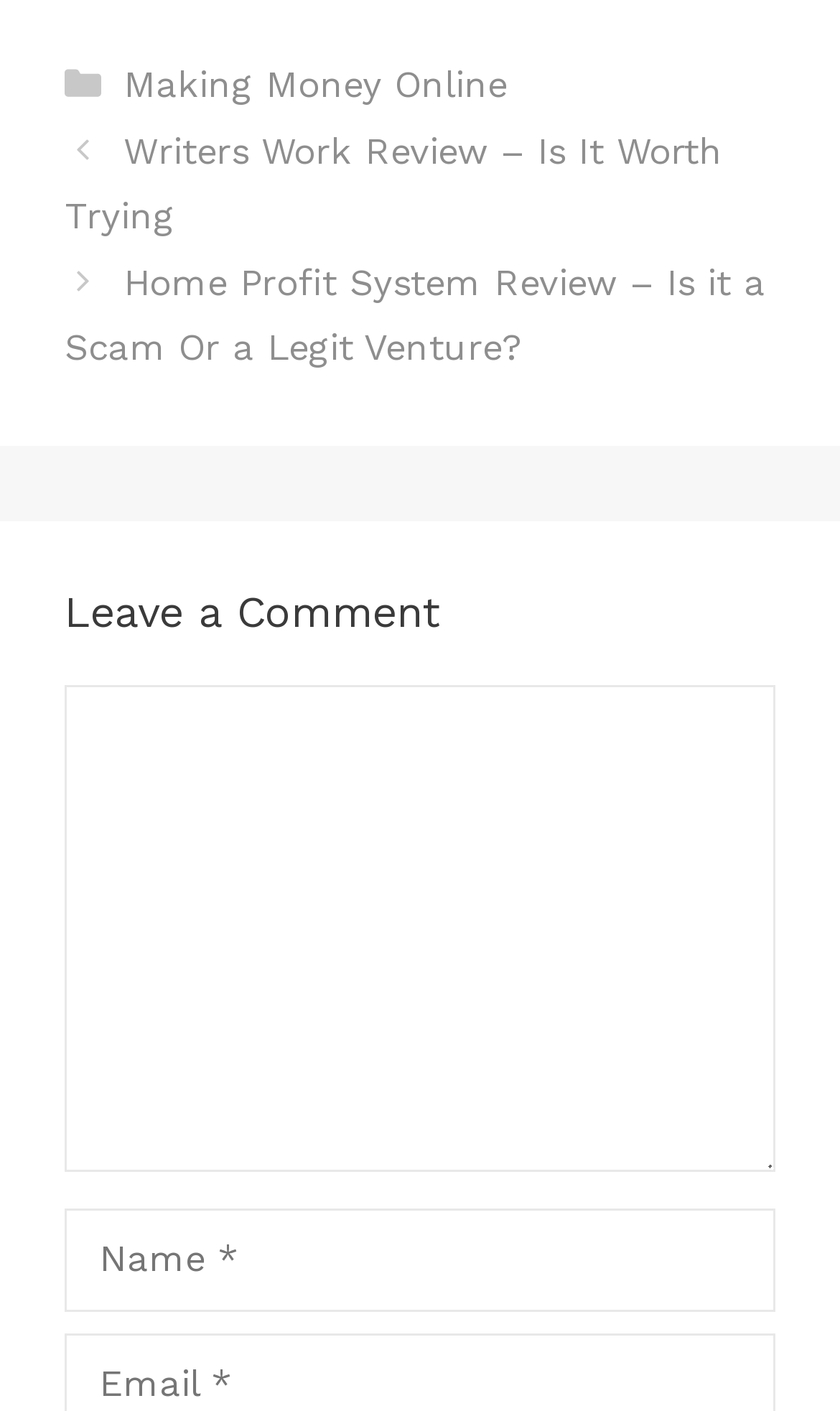Use a single word or phrase to answer the question:
How many required textboxes are there?

2